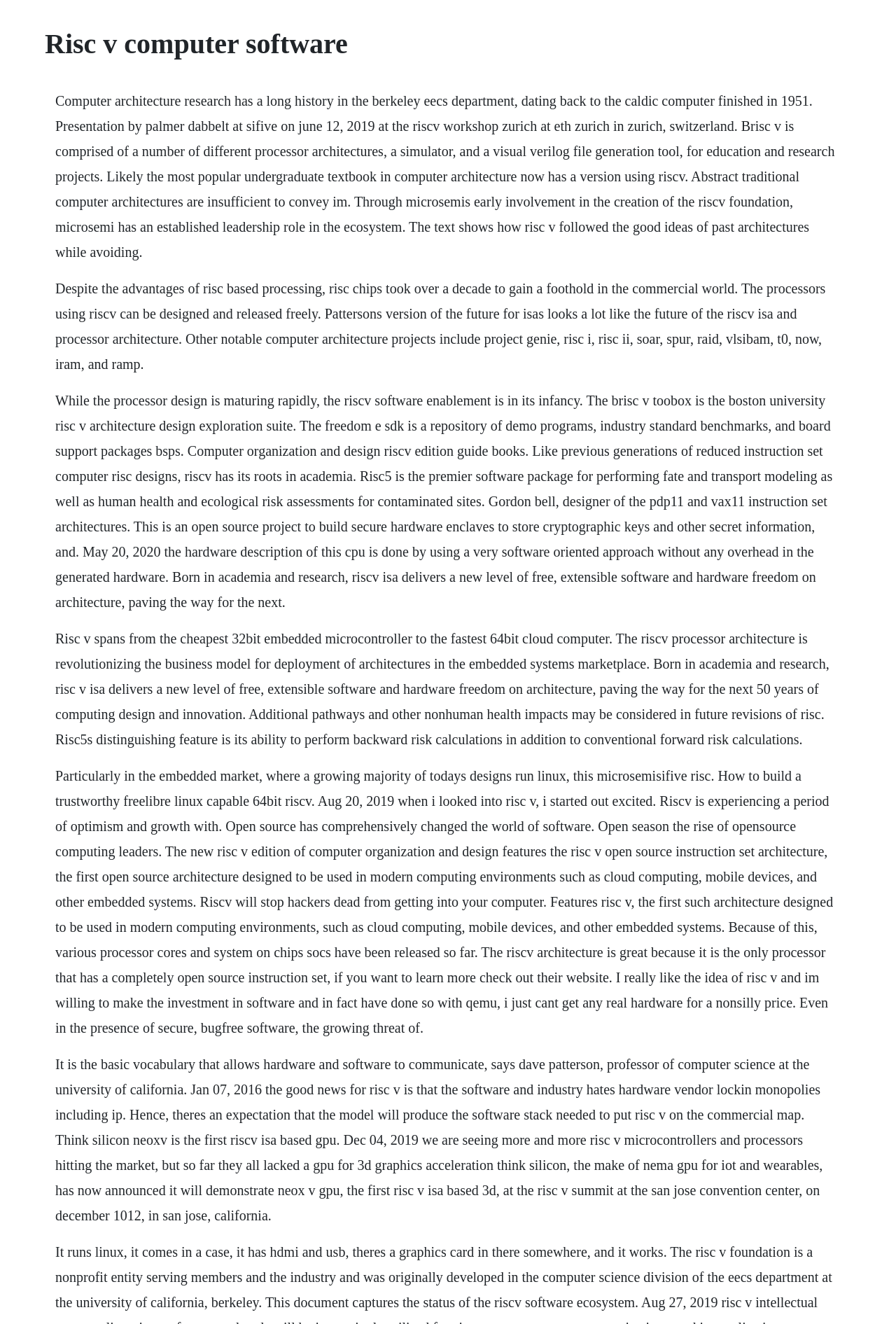What is the purpose of BRISC V?
Based on the image, provide a one-word or brief-phrase response.

Education and research